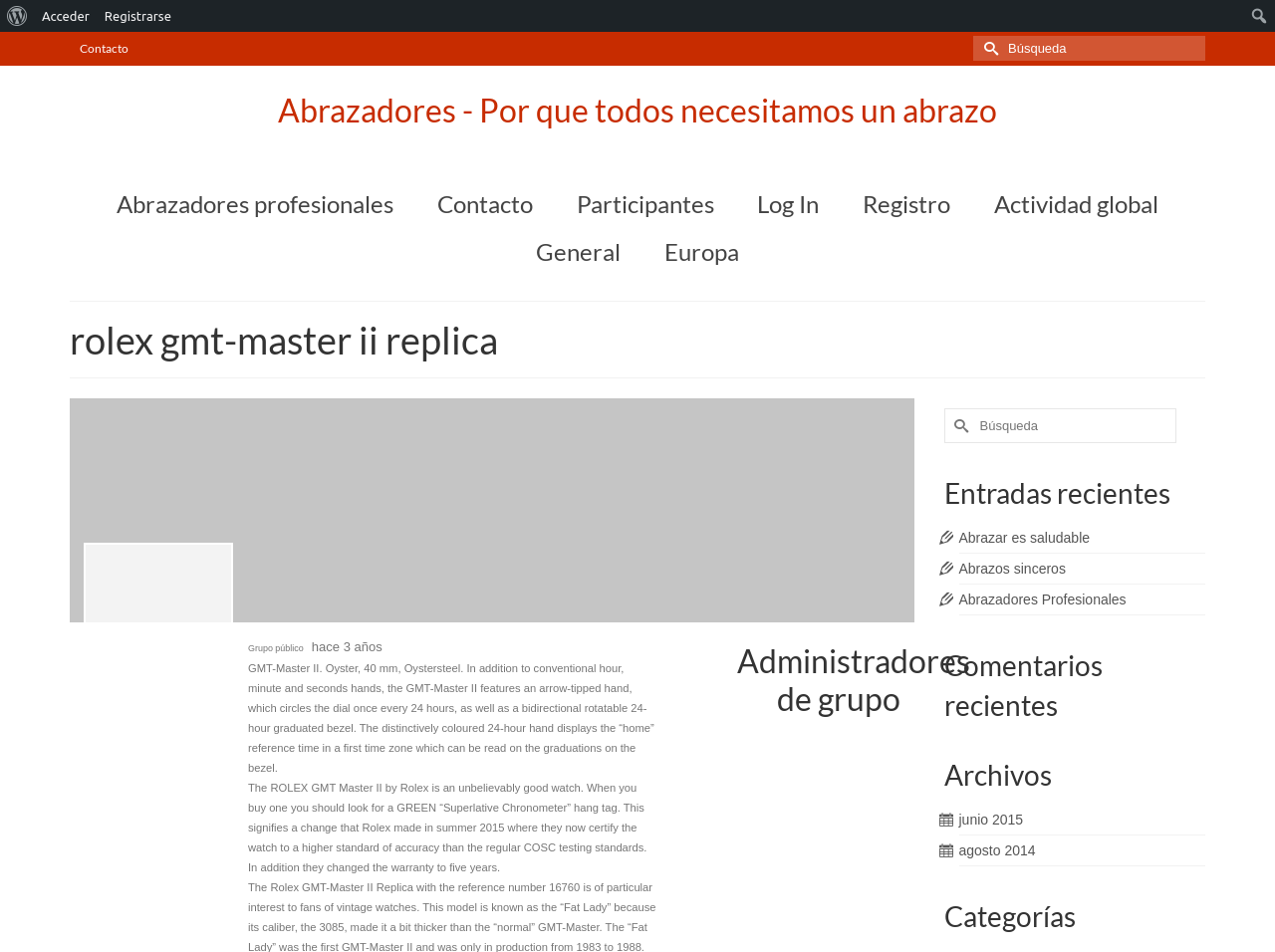Provide an in-depth caption for the elements present on the webpage.

This webpage appears to be a community forum or social network focused on hugging and embracing, with a title "Abrazadores | Abrazos gratuitos y profesionales" (Huggers | Free and Professional Hugs). 

At the top, there is a menu bar with several menu items, including "Acerca de WordPress" (About WordPress), "Acceder" (Access), "Registrarse" (Register), and a search bar with a magnifying glass icon. 

On the left side, there are several links, including "Contacto" (Contact), "Abrazadores - Por que todos necesitamos un abrazo" (Huggers - Why We All Need a Hug), "Abrazadores profesionales" (Professional Huggers), "Participantes" (Participants), "Log In" (Login), "Registro" (Register), and "Actividad global" (Global Activity).

Below these links, there is a section with a heading "rolex gmt-master ii replica" (Rolex GMT-Master II Replica), which appears to be a group or community discussion. This section contains an image of a Rolex logo, a description of the Rolex GMT-Master II watch, and several paragraphs of text discussing the watch's features and accuracy standards. 

There are also several links and headings in this section, including "Administradores de grupo" (Group Administrators), "Foto del perfil de mikilee" (Mikilee's Profile Picture), and "Entradas recientes" (Recent Entries), "Comentarios recientes" (Recent Comments), "Archivos" (Archives), and "Categorías" (Categories). 

Additionally, there are two search bars on the page, one at the top right and another in the middle of the page, both with a label "Buscar por:" (Search by:).